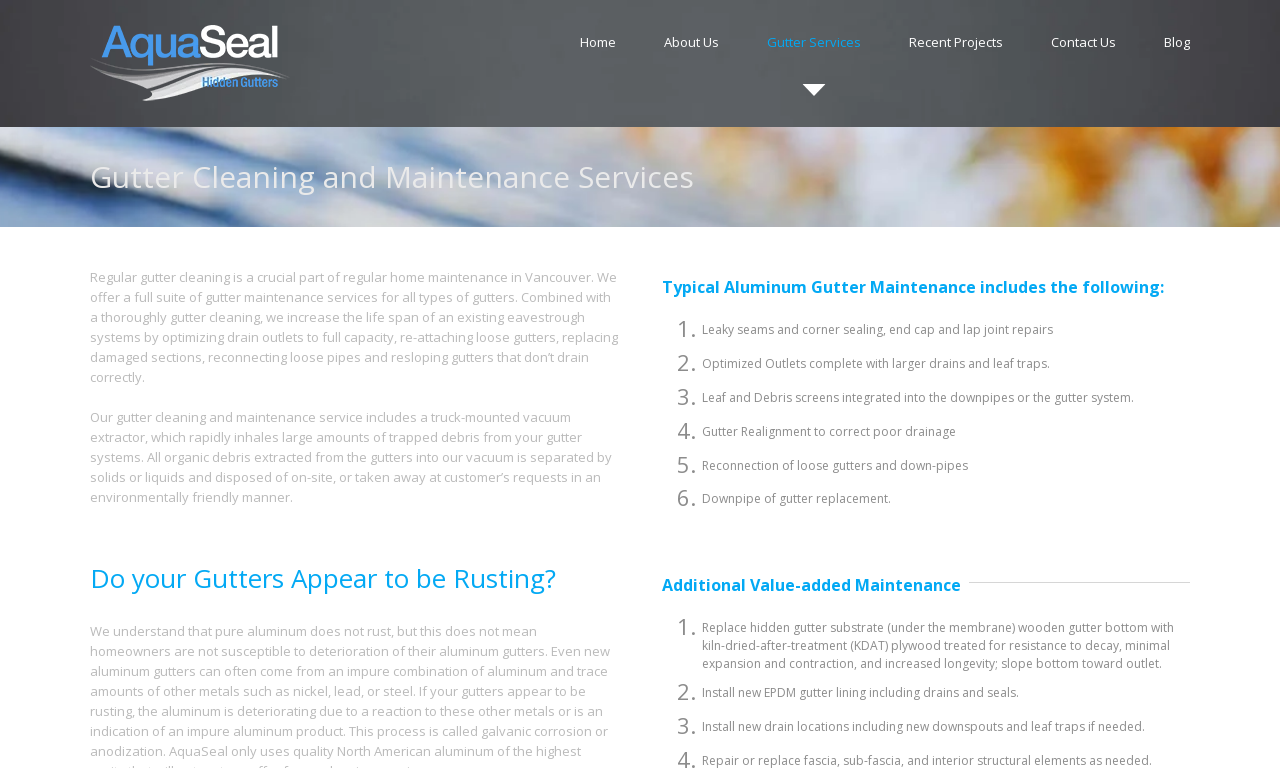Determine the webpage's heading and output its text content.

Gutter Cleaning and Maintenance Services